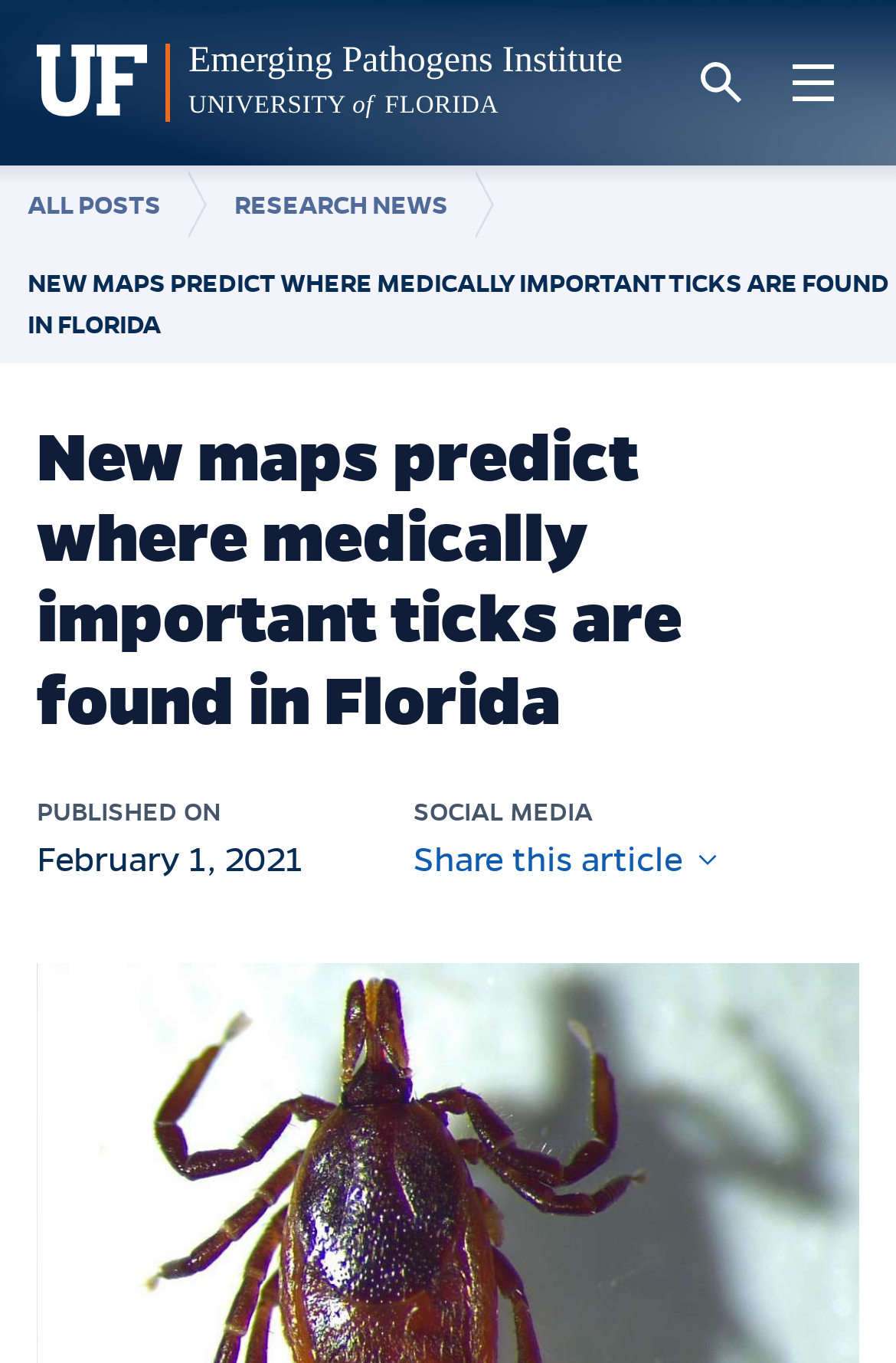Construct a comprehensive caption that outlines the webpage's structure and content.

The webpage is about a news article from the Emerging Pathogens Institute at the University of Florida. At the top, there are two skip links, one for skipping to the main content and another for skipping to the main menu. Below these links, there is a university logo and a link to the institute's homepage. On the top right, there are two buttons, one for opening the search function and another for opening the main menu.

Below the top navigation, there is a breadcrumb navigation menu that shows the current page's location within the website. The breadcrumb menu has three links: "ALL POSTS", "RESEARCH NEWS", and the current page's title.

The main content of the webpage is a news article with a title "New maps predict where medically important ticks are found in Florida". The title is followed by a header section that includes the article's title, publication date, and social media sharing options. The publication date is February 1, 2021. The social media sharing options include a button to share the article, accompanied by a small image.

There is no image directly related to the article's content on the top part of the webpage. The overall layout is organized, with clear headings and concise text.